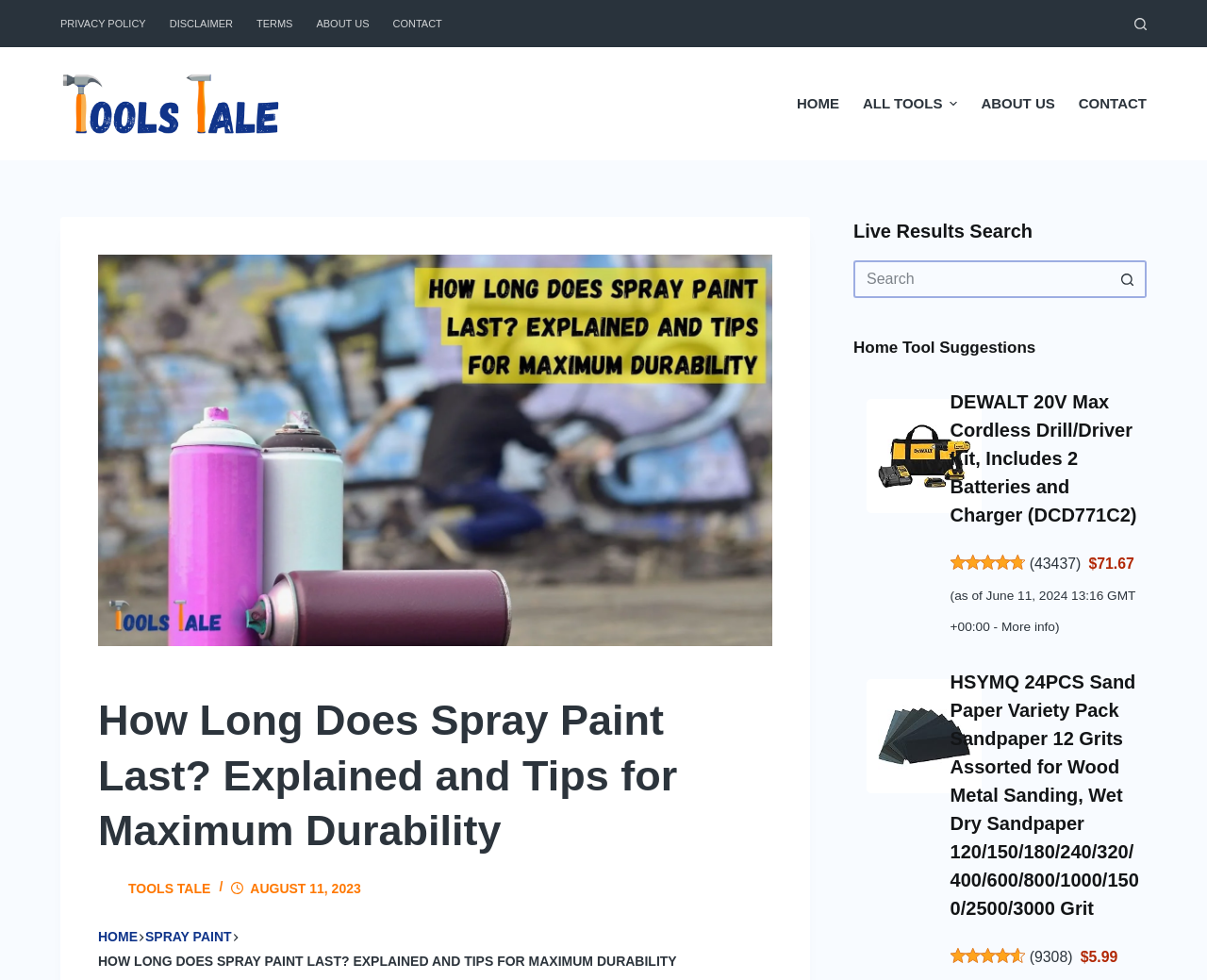Look at the image and answer the question in detail:
What is the topic of the webpage?

Based on the webpage content, including the heading 'How Long Does Spray Paint Last? Explained and Tips for Maximum Durability' and the presence of related links and images, it is clear that the topic of the webpage is spray paint.